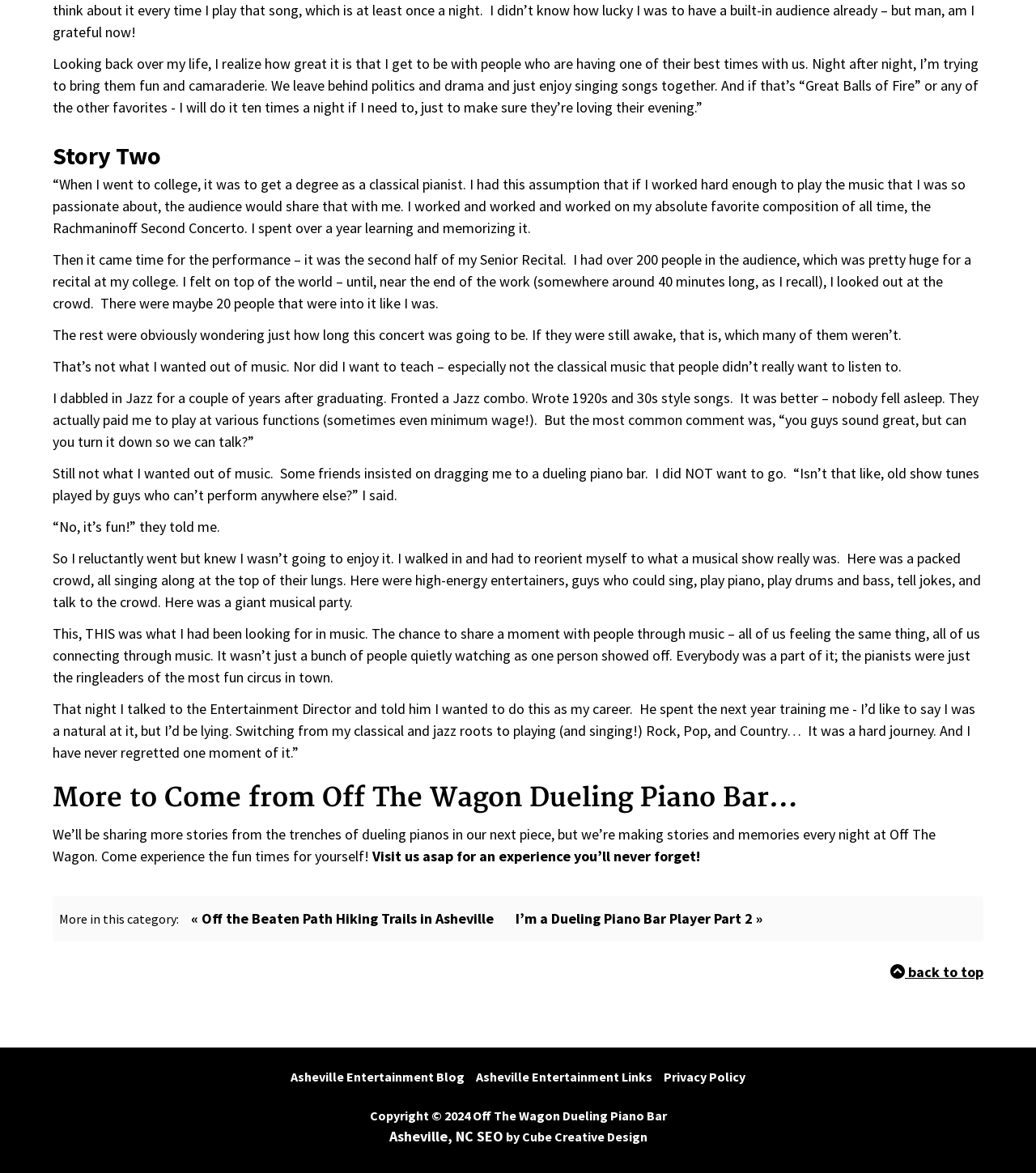Give a one-word or short phrase answer to the question: 
What is the author's current profession?

Dueling piano bar player